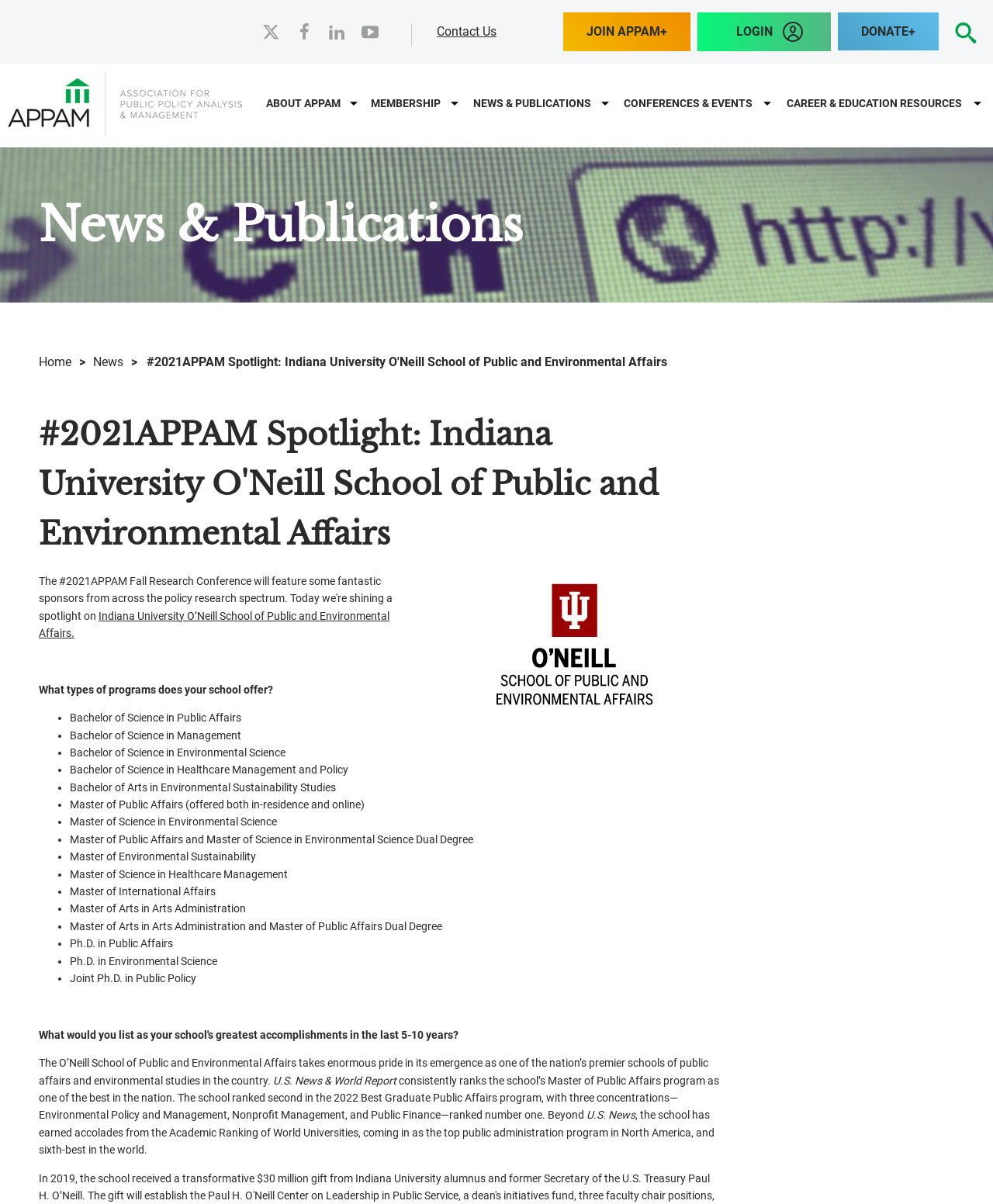What types of programs does the O'Neill School offer?
Provide an in-depth answer to the question, covering all aspects.

This answer can be obtained by reading the list of programs offered by the O'Neill School, which includes Bachelor of Science in Public Affairs, Master of Public Affairs, Ph.D. in Public Affairs, and many others. The list is too long to be included in the short answer, but it can be summarized as various undergraduate and graduate degrees.